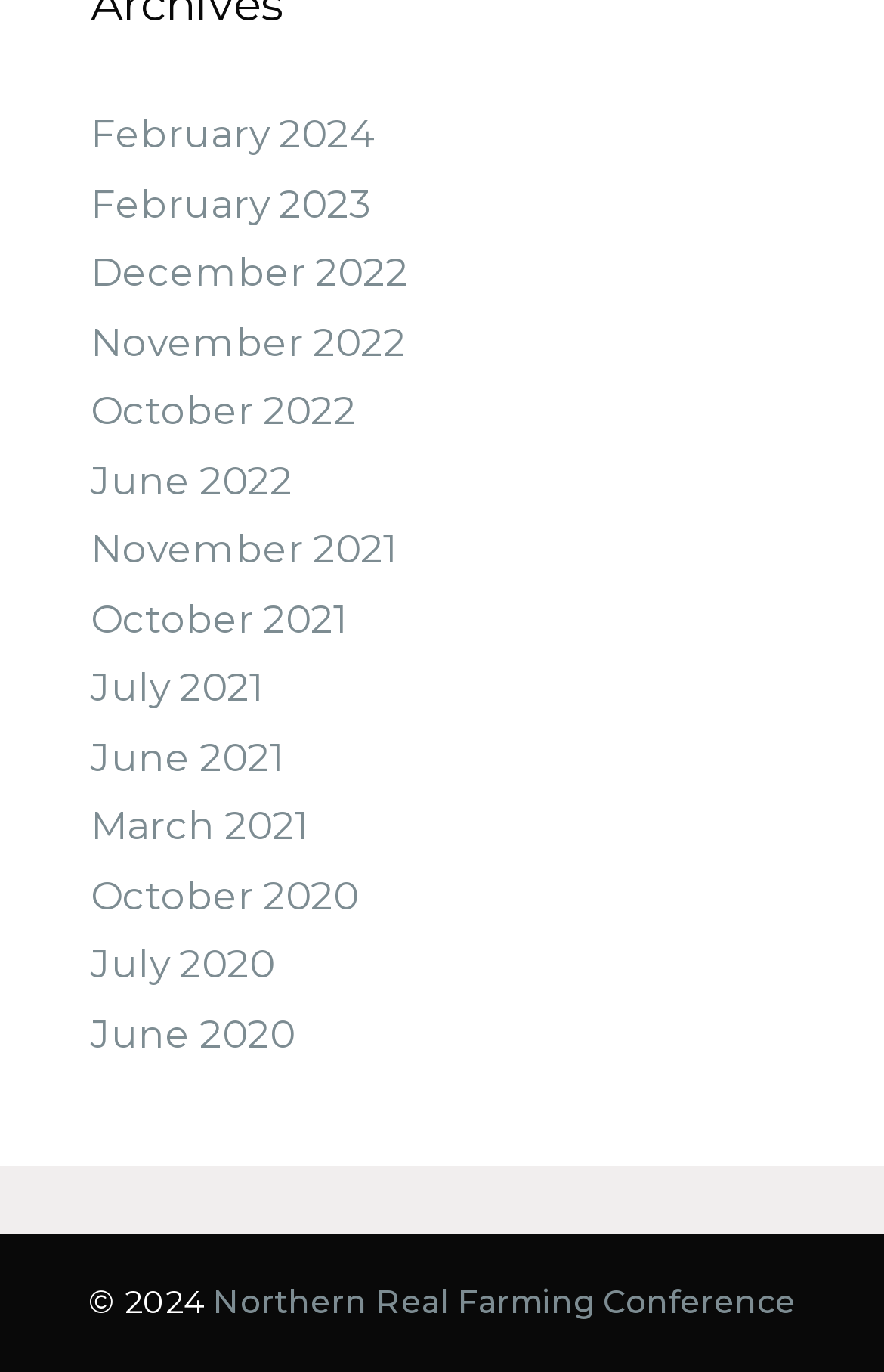What is the copyright year?
Please answer the question as detailed as possible based on the image.

I found the copyright information at the bottom of the page, which states '© 2024', indicating that the copyright year is 2024.